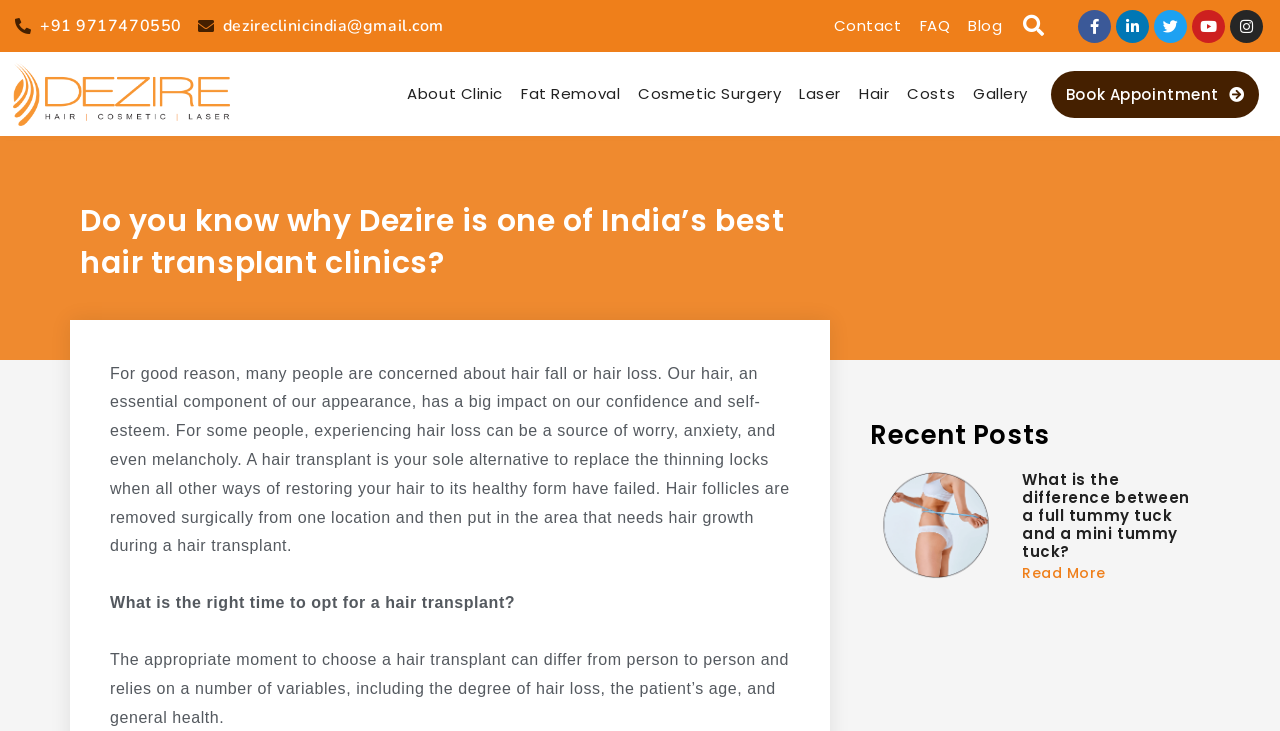Craft a detailed narrative of the webpage's structure and content.

This webpage appears to be a hair transplant clinic's website, with a focus on Dezire, a clinic in India. At the top, there is a prominent heading that asks "Do you know why Dezire is one of India's best hair transplant clinics?" Below this, there are several links to contact information, including a phone number and email address. 

To the right of these links, there are navigation links to "Contact", "FAQ", "Blog", and a search bar with a "Search" button. Further to the right, there are social media links to Facebook, LinkedIn, Twitter, YouTube, and Instagram.

Below these top-level elements, there is a horizontal menu with links to various pages, including "About Clinic", "Fat Removal", "Cosmetic Surgery", "Laser", "Hair", "Costs", "Gallery", and "Book Appointment".

The main content of the page begins with a heading that repeats the question from the top of the page, followed by a paragraph of text that discusses the importance of hair and the impact of hair loss on confidence and self-esteem. This is followed by another paragraph that explains the process of a hair transplant.

Below this, there is a section with a heading "What is the right time to opt for a hair transplant?" which is followed by a paragraph that discusses the factors that determine when a hair transplant is necessary.

Further down the page, there is a section with a heading "Recent Posts" that appears to be a blog or news section. This section contains a single article with a heading "What is the difference between a full tummy tuck and a mini tummy tuck?" and a "Read more" link.